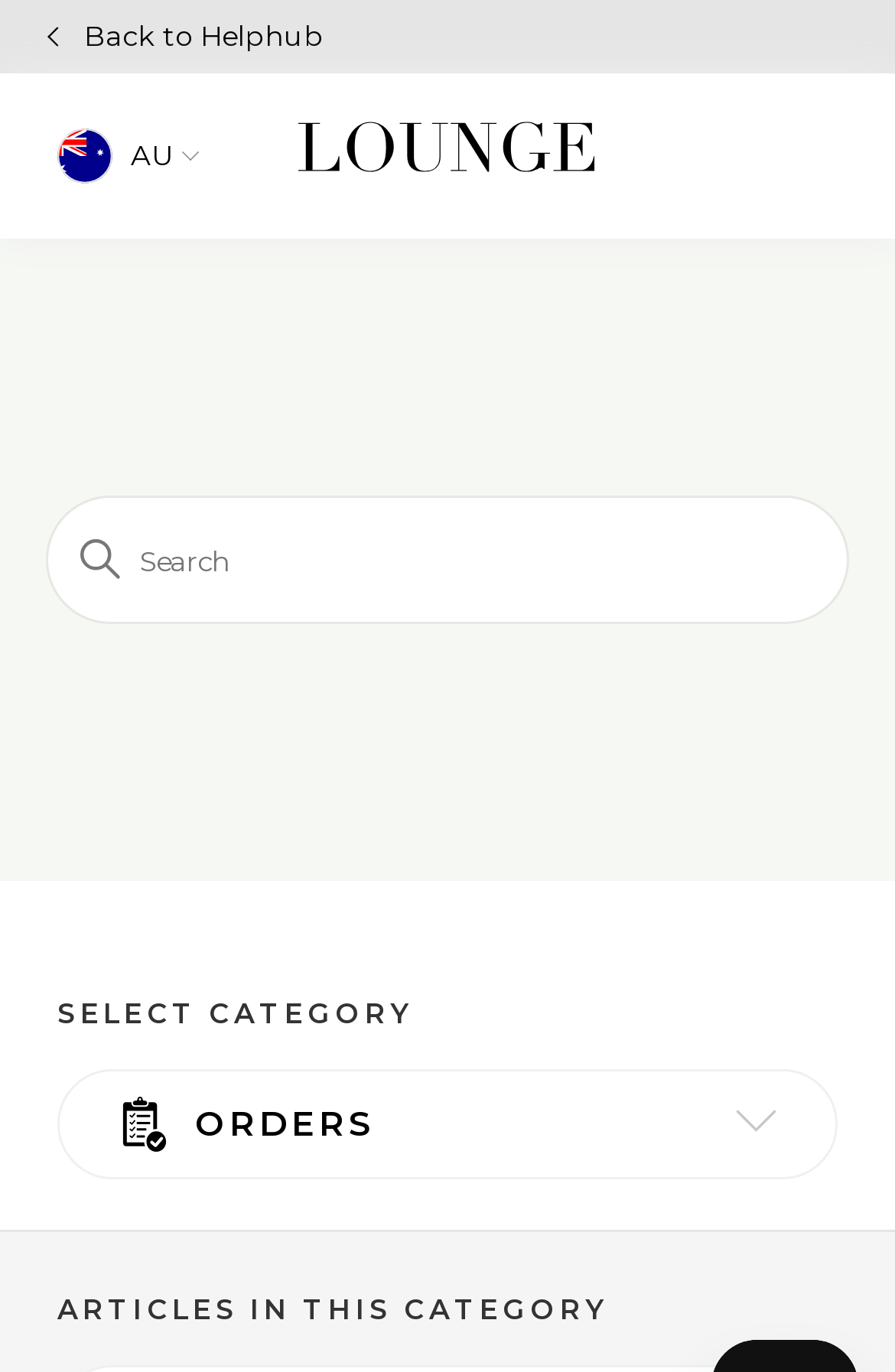Provide a short answer to the following question with just one word or phrase: How many images are there on the page?

5